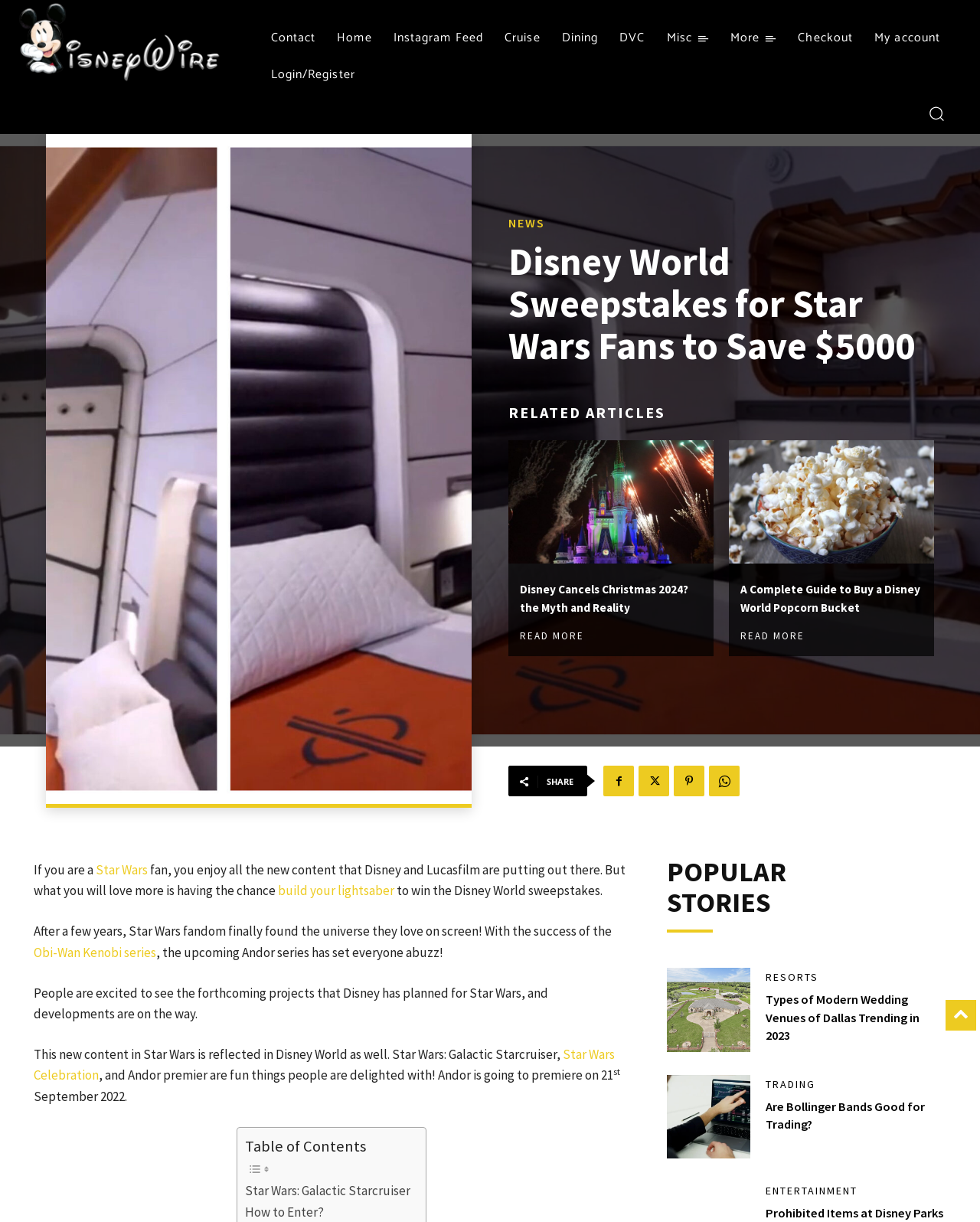What is the topic of the article mentioned in the webpage?
Using the information from the image, provide a comprehensive answer to the question.

By reading the content of the webpage, I found that the article is about a Disney World sweepstakes specifically for Star Wars fans, which allows them to win $5000.